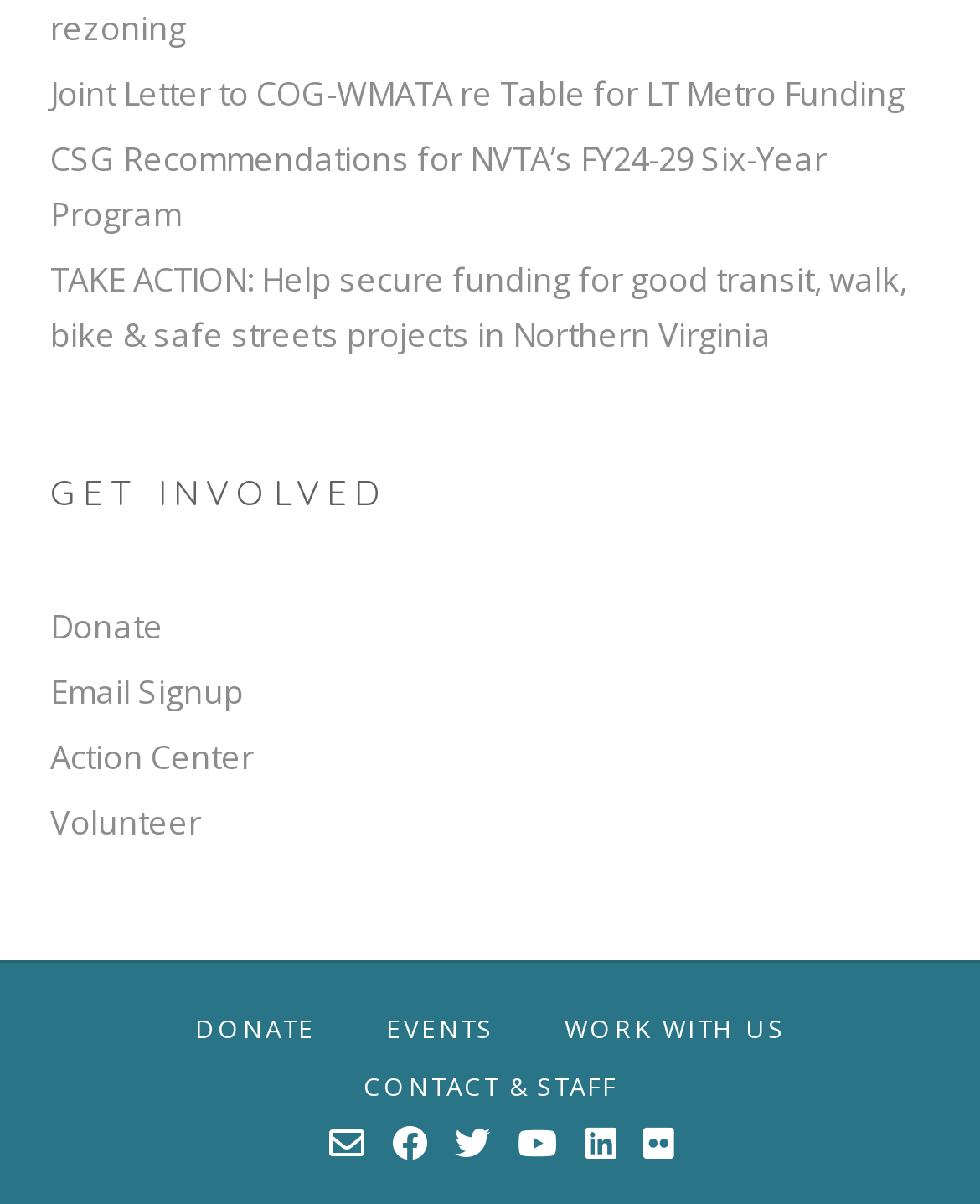Please determine the bounding box coordinates of the element's region to click for the following instruction: "Donate to support the cause".

[0.051, 0.496, 0.949, 0.542]